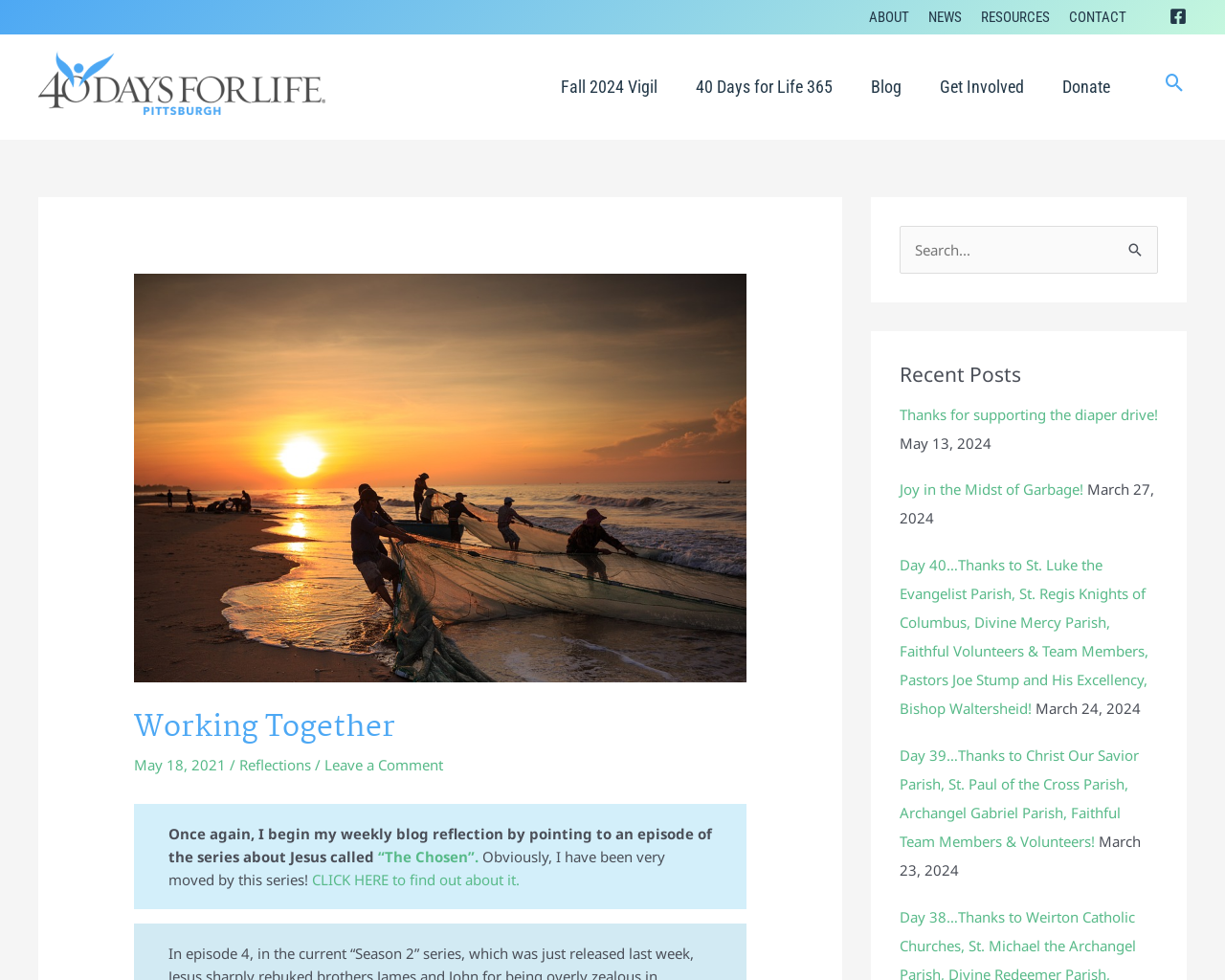Based on the element description: "Fall 2024 Vigil", identify the bounding box coordinates for this UI element. The coordinates must be four float numbers between 0 and 1, listed as [left, top, right, bottom].

[0.442, 0.06, 0.552, 0.118]